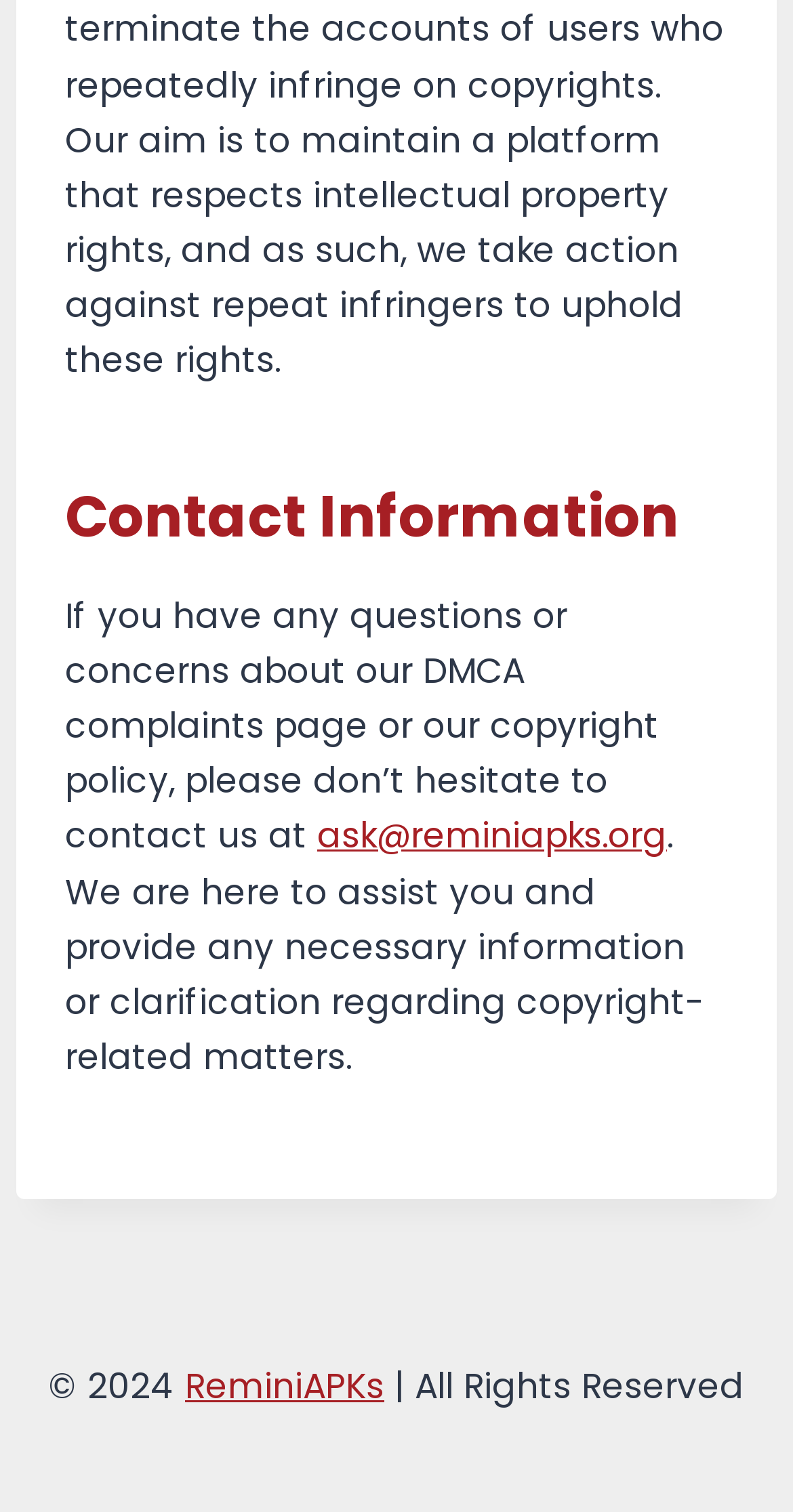Given the webpage screenshot and the description, determine the bounding box coordinates (top-left x, top-left y, bottom-right x, bottom-right y) that define the location of the UI element matching this description: ask@reminiapks.org

[0.4, 0.537, 0.841, 0.569]